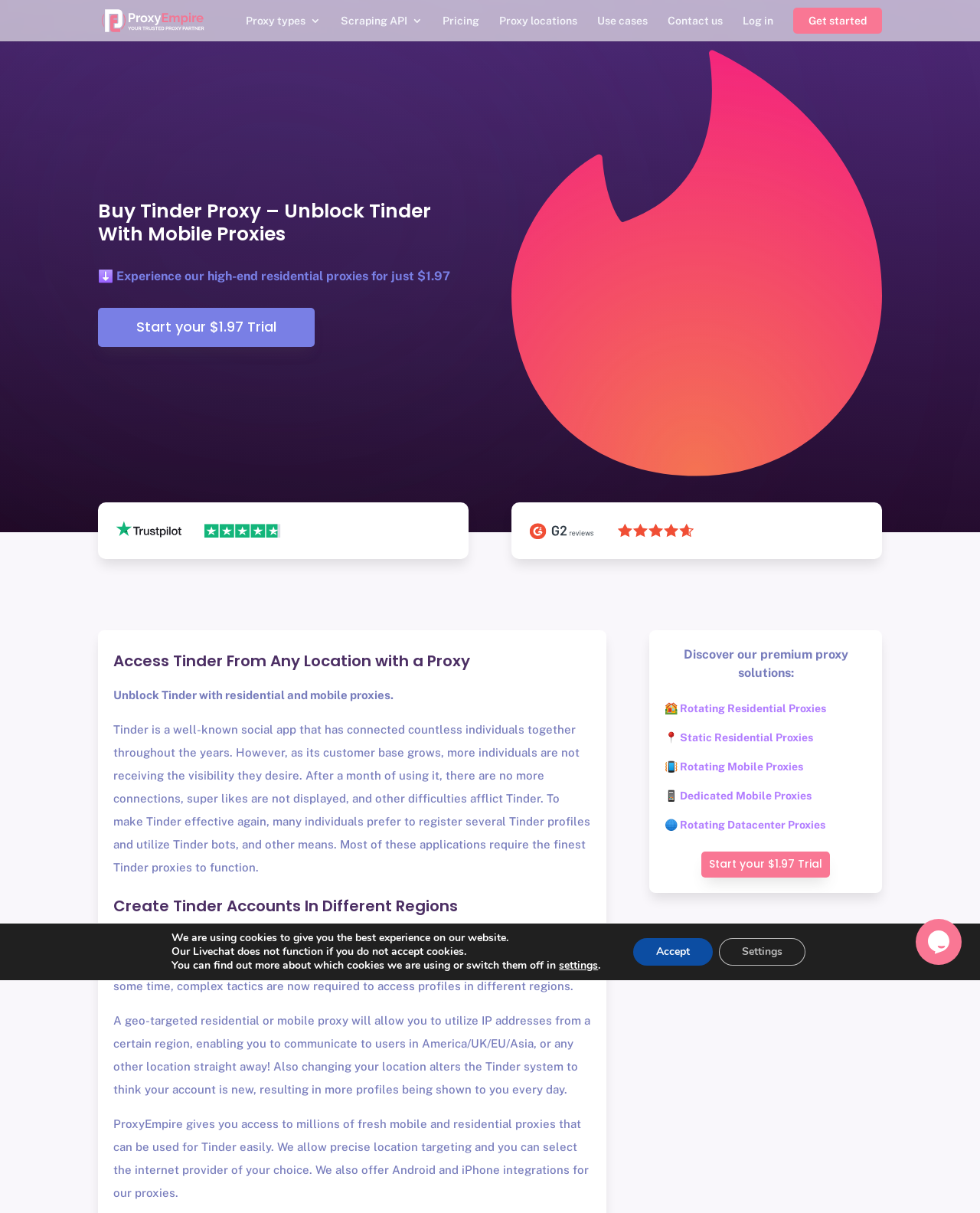Pinpoint the bounding box coordinates for the area that should be clicked to perform the following instruction: "Click the 'Sign Up' button".

None